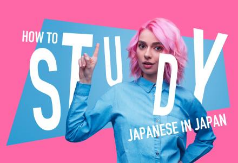What is the theme of the image?
Please provide a comprehensive answer based on the information in the image.

The image prominently displays the words 'HOW TO STUDY JAPANESE IN JAPAN' in large, white font, and the caption mentions that the image likely promotes a webinar about learning Japanese, indicating that the theme of the image is related to learning the Japanese language.